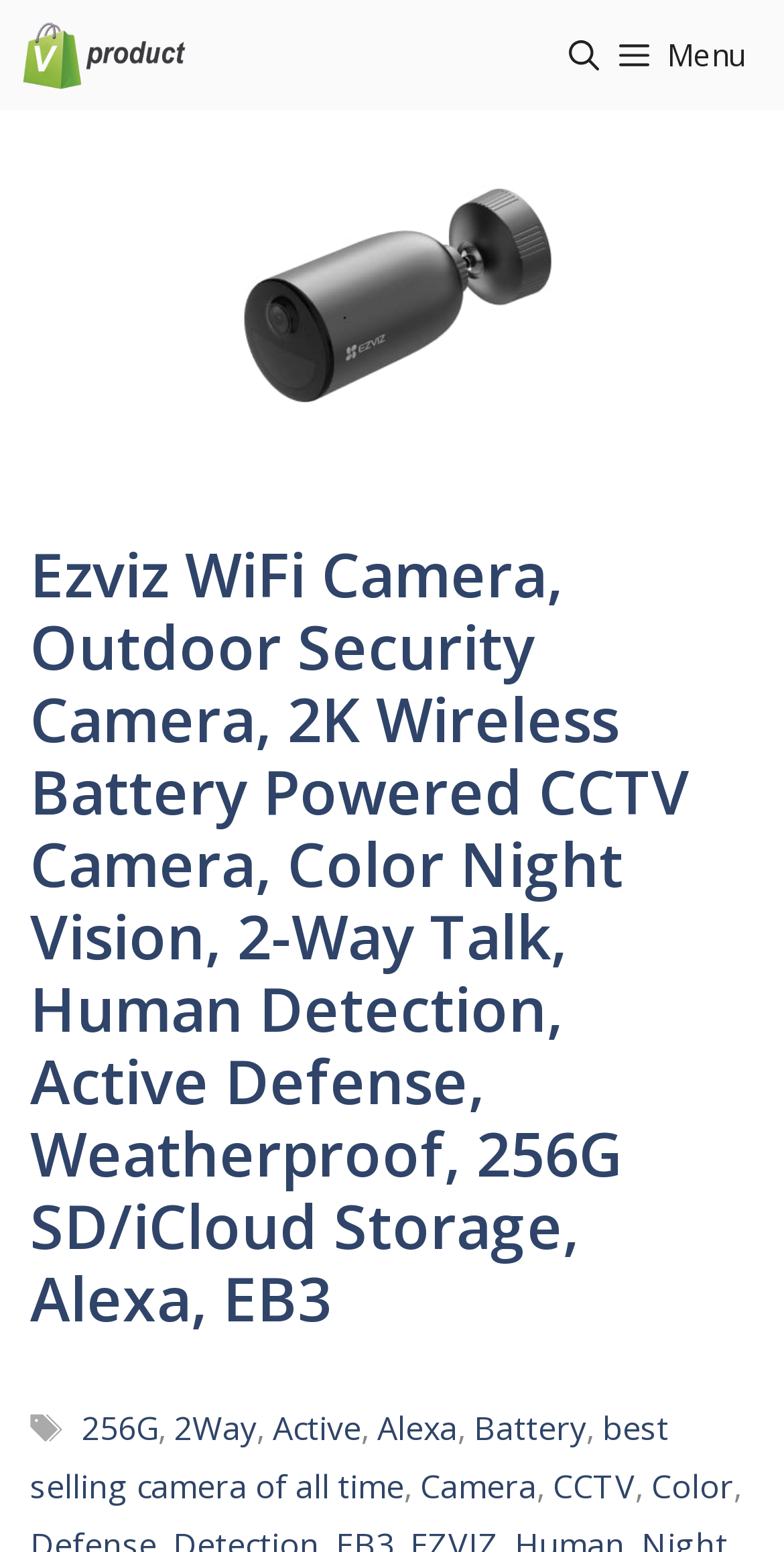Refer to the image and offer a detailed explanation in response to the question: What is the storage capacity of the camera?

I found the answer by looking at the link '256G' which is a tag associated with the product description, indicating the storage capacity of the camera.